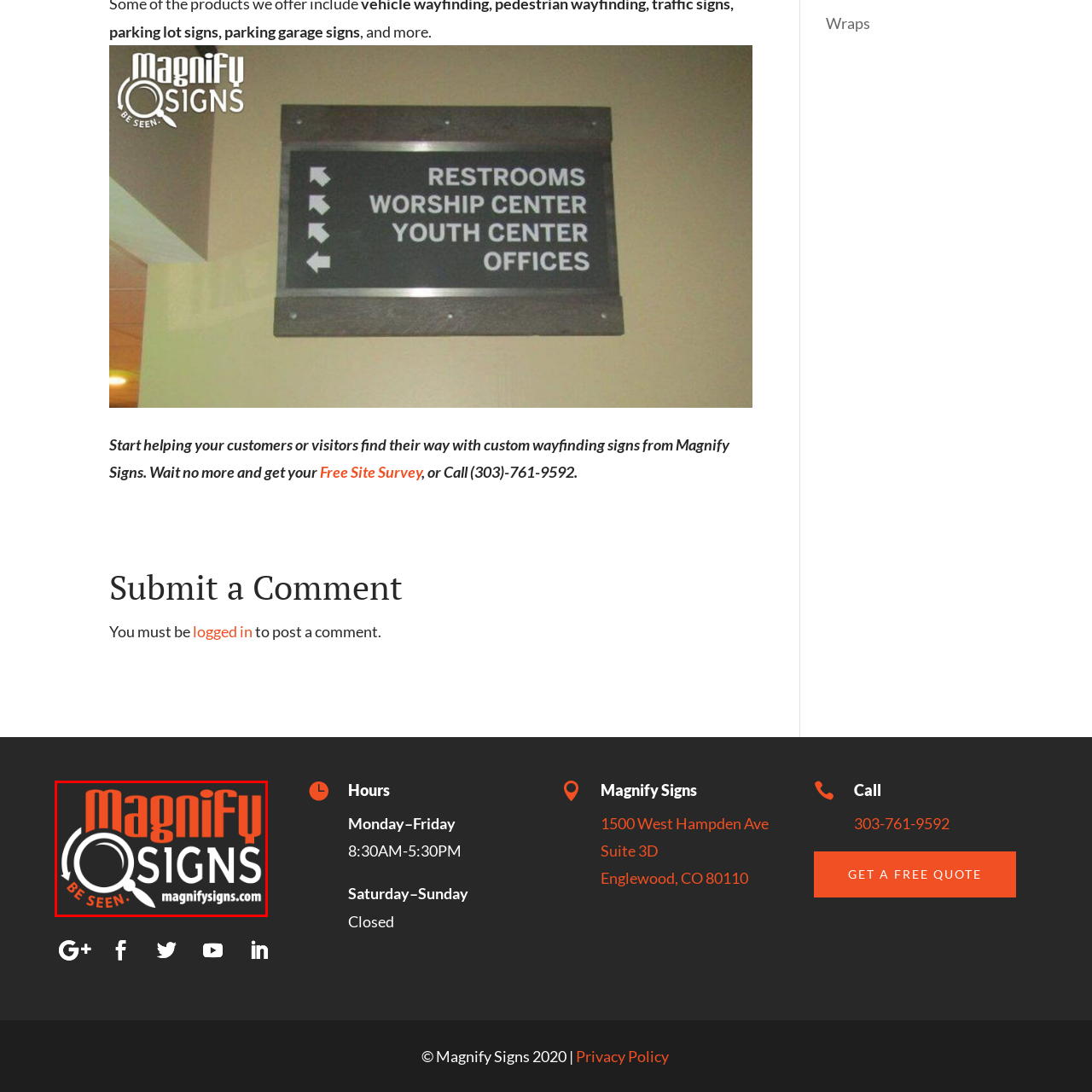Provide a thorough caption for the image that is surrounded by the red boundary.

The image features the logo of Magnify Signs, prominently displaying the brand name "MAGNIFY" in bold, eye-catching typography. The word "SIGNS" is styled in a complementary font, reinforcing the focus on signage. Below the brand name, the phrase "BE SEEN" emphasizes the company's commitment to visibility and impact. Accompanying the logo is the website URL "magnifysigns.com," inviting viewers to explore more about their offerings. The dark background enhances the vibrancy of the text, making the logo both striking and memorable, ideal for a company specializing in wayfinding and custom signs.